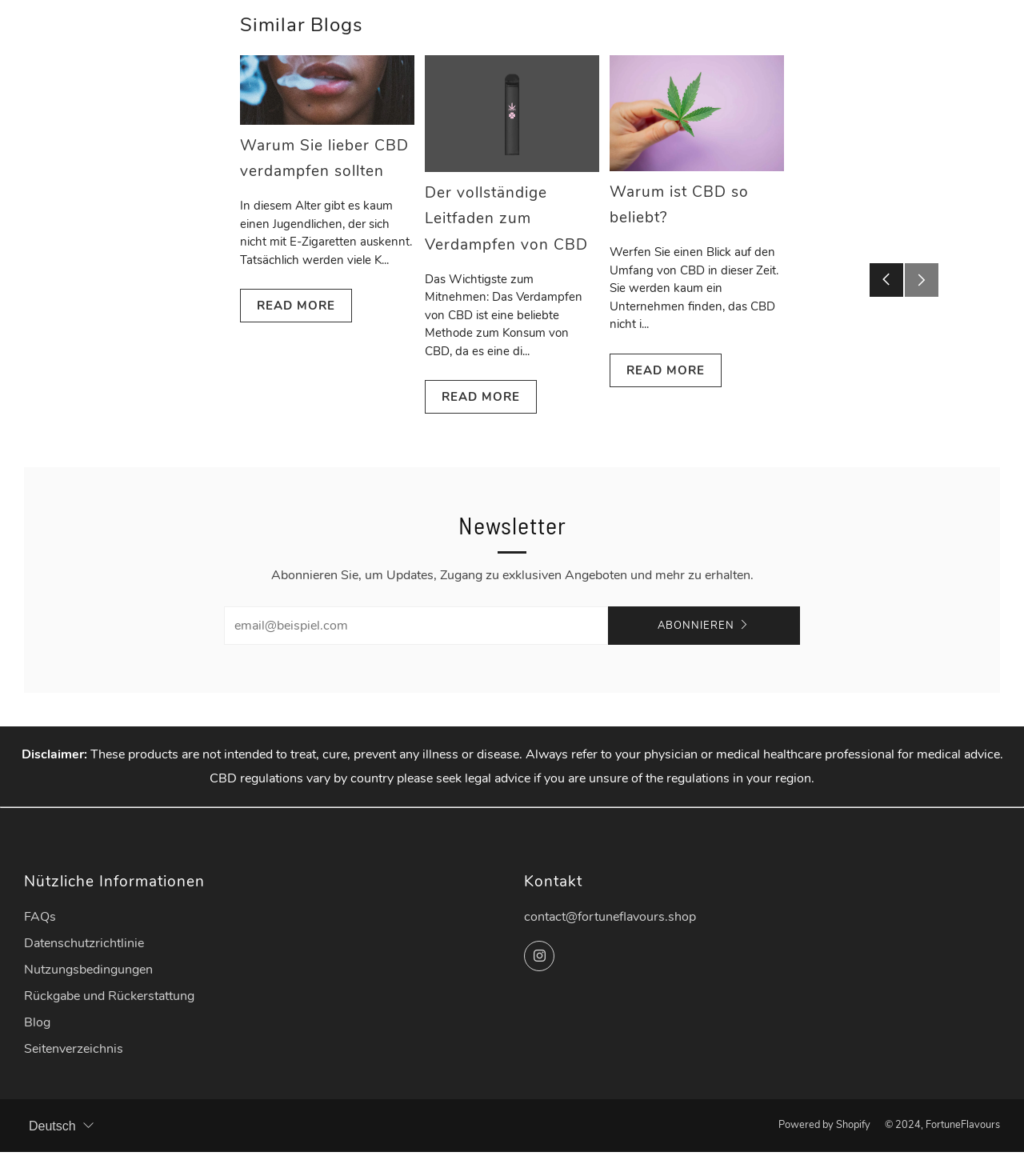Determine the bounding box coordinates of the clickable element necessary to fulfill the instruction: "Contact us via email". Provide the coordinates as four float numbers within the 0 to 1 range, i.e., [left, top, right, bottom].

[0.512, 0.772, 0.68, 0.787]